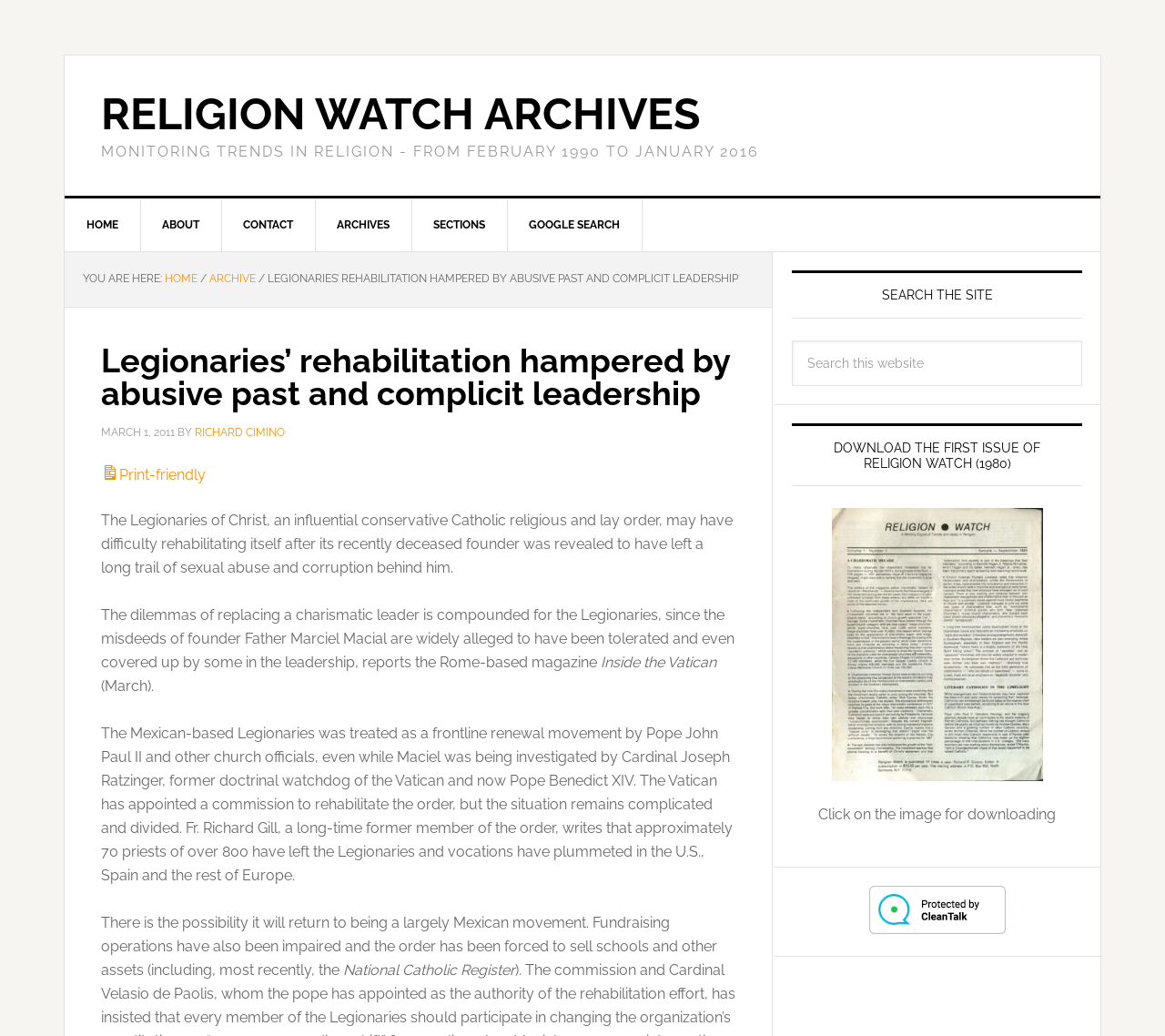Locate the bounding box coordinates of the clickable part needed for the task: "View a random post".

None